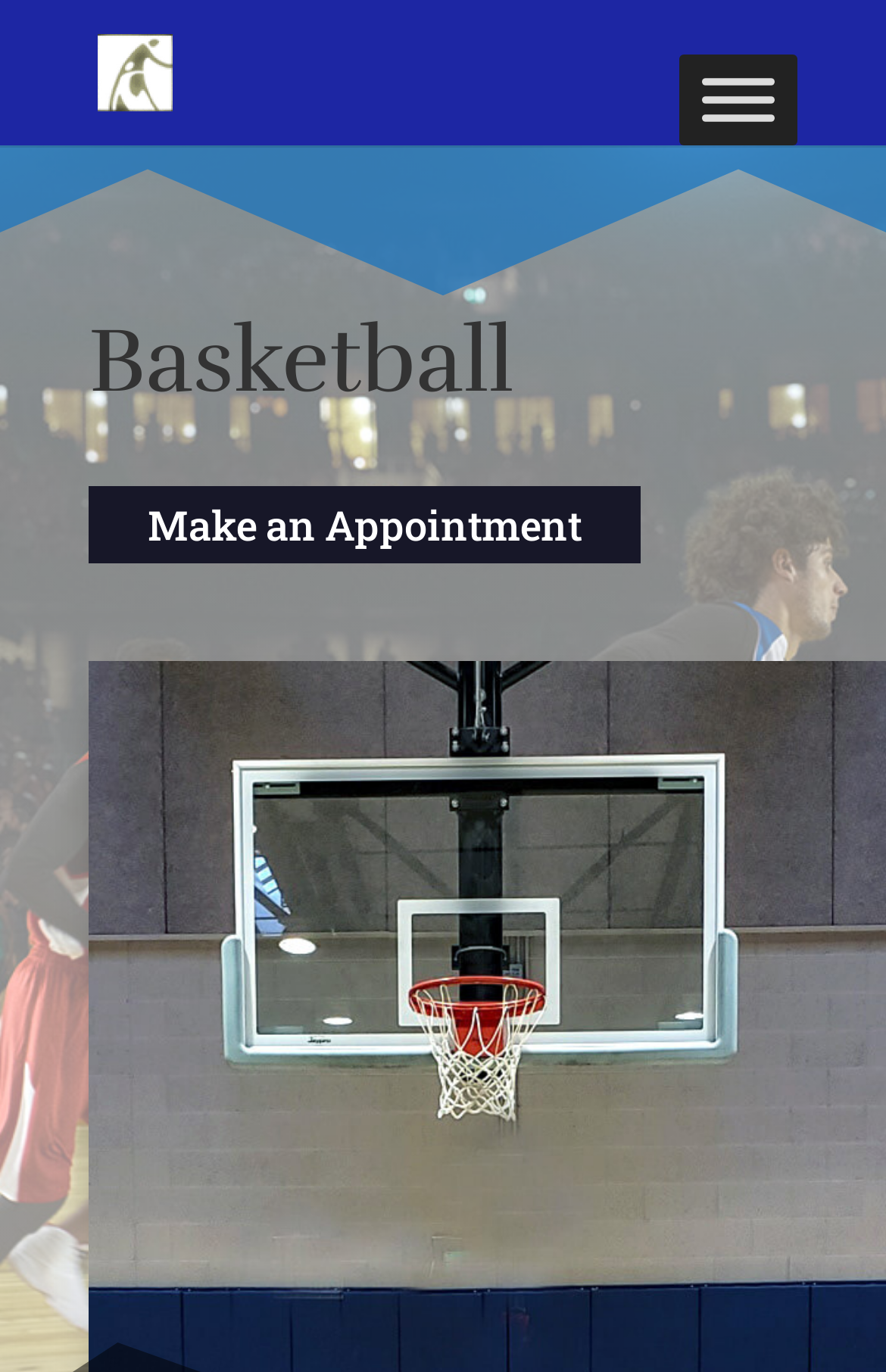Answer this question using a single word or a brief phrase:
What is the width of the search bar?

0.4